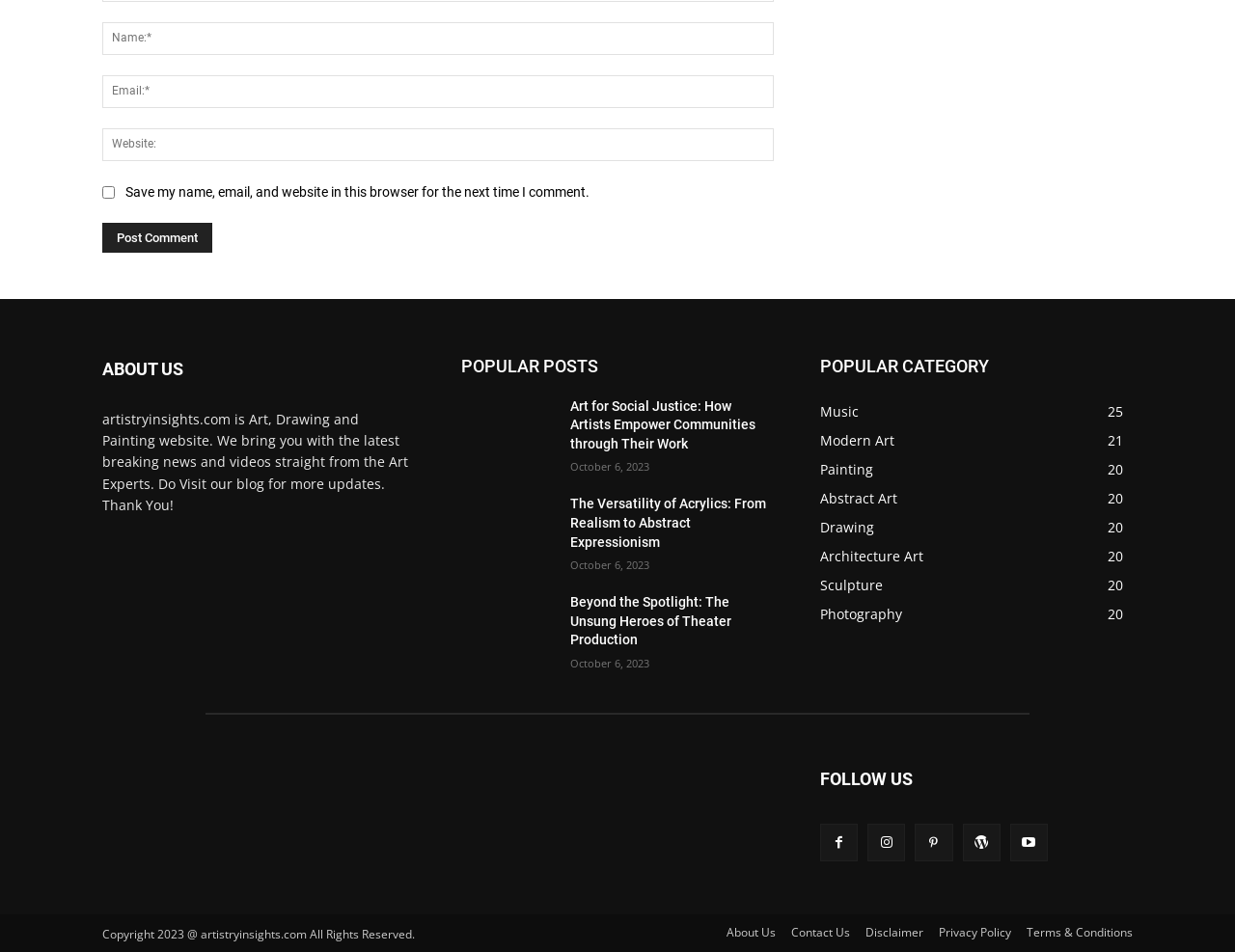Please find the bounding box coordinates of the element that must be clicked to perform the given instruction: "Visit the 'Art for Social Justice' article". The coordinates should be four float numbers from 0 to 1, i.e., [left, top, right, bottom].

[0.373, 0.417, 0.449, 0.486]